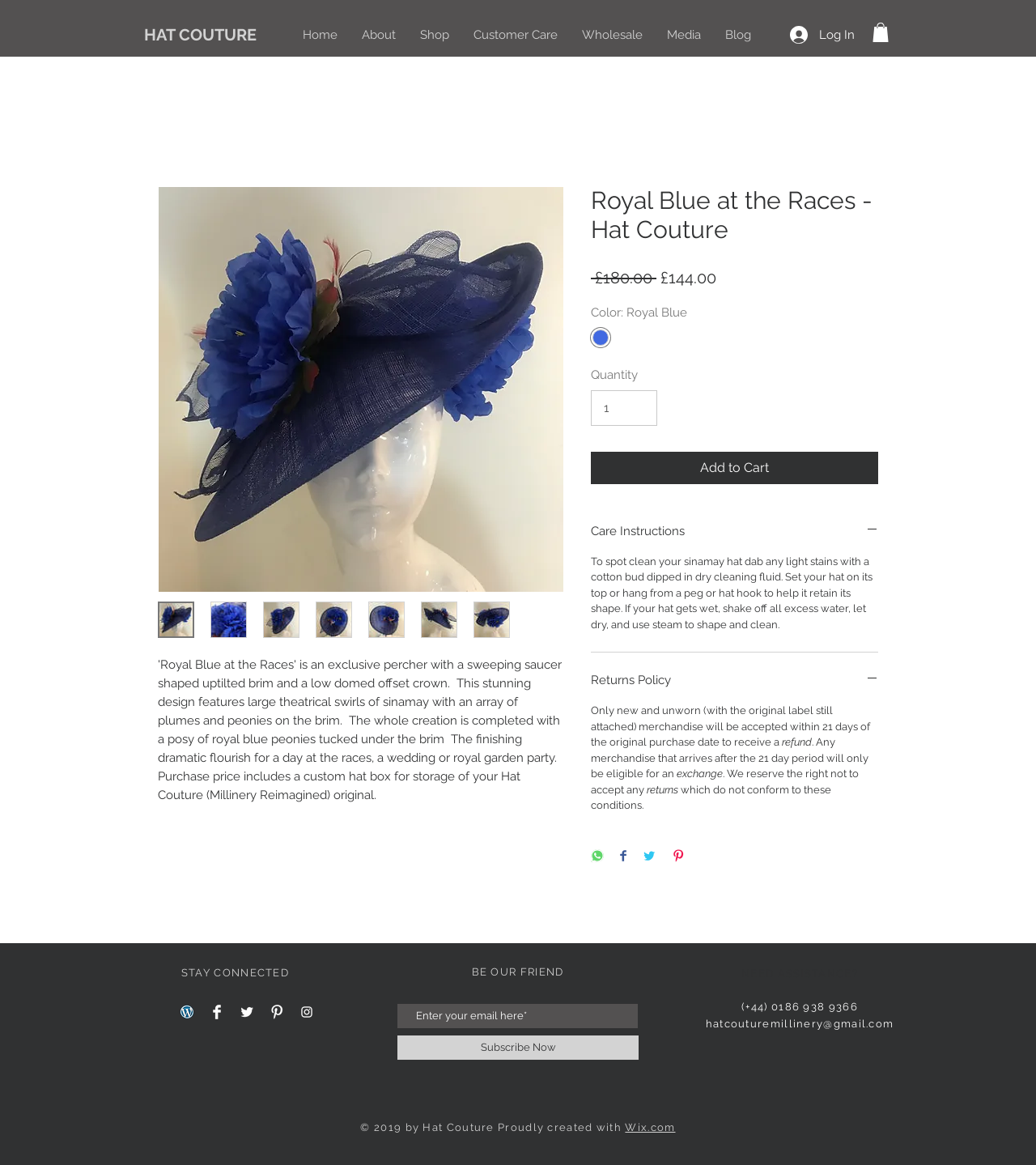Please determine the bounding box coordinates of the element's region to click for the following instruction: "Subscribe to the newsletter".

[0.384, 0.889, 0.616, 0.909]